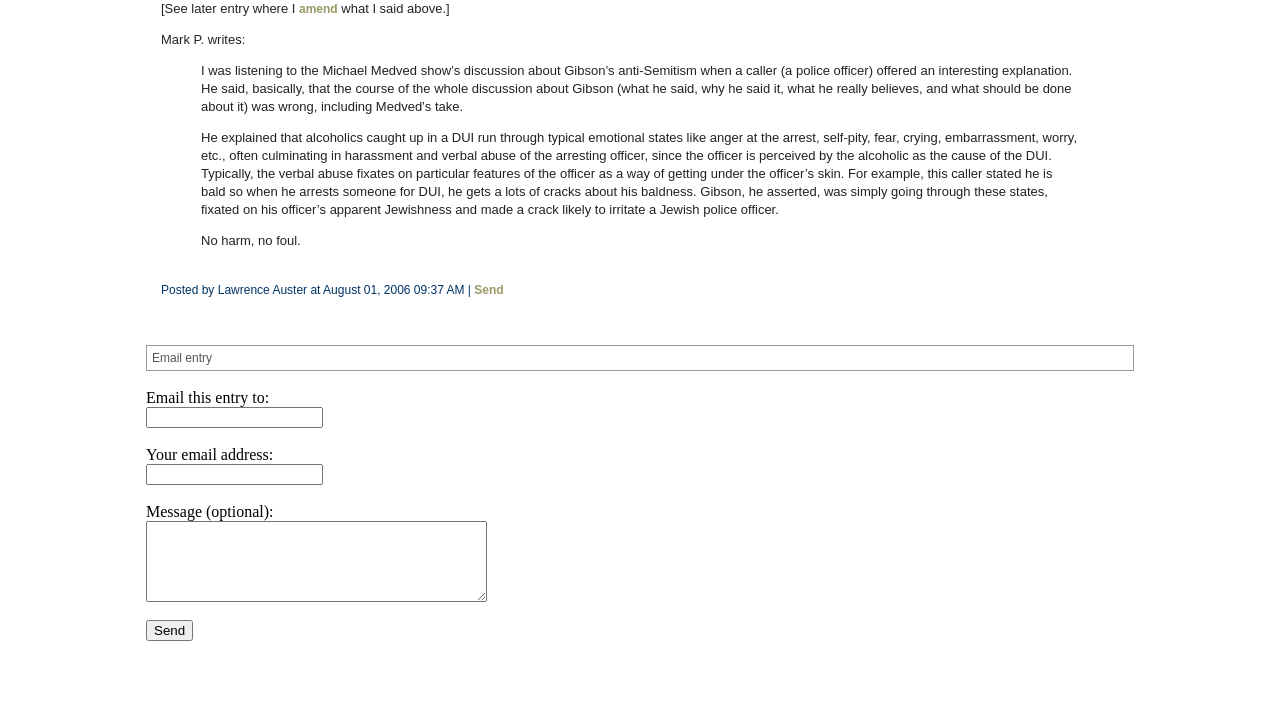Identify the bounding box of the HTML element described here: "amend". Provide the coordinates as four float numbers between 0 and 1: [left, top, right, bottom].

[0.234, 0.003, 0.264, 0.022]